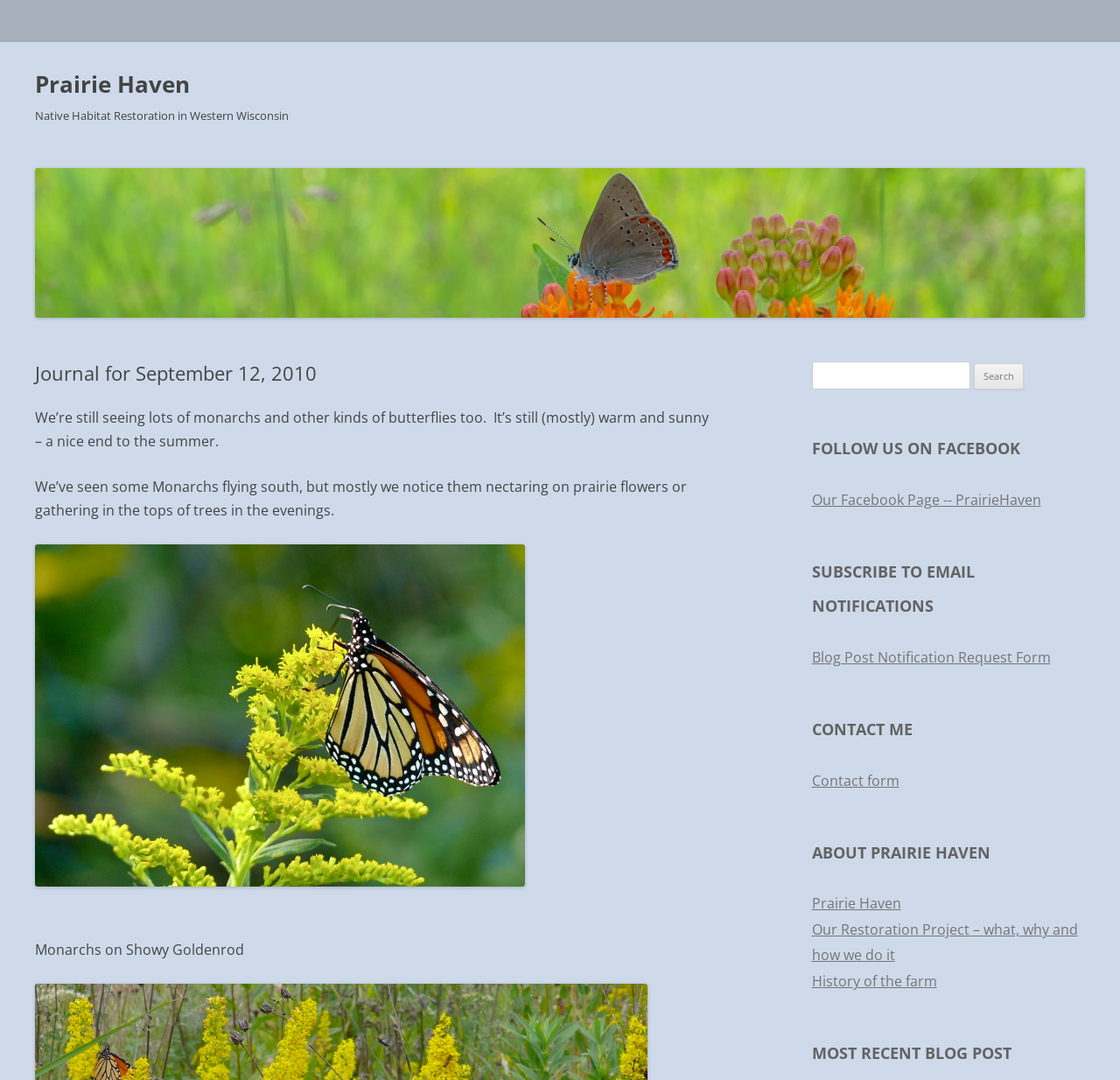Convey a detailed summary of the webpage, mentioning all key elements.

The webpage is a journal entry for September 12, 2010, from Prairie Haven. At the top, there is a heading with the title "Prairie Haven" and a link to the same name. Below it, there is another heading that reads "Native Habitat Restoration in Western Wisconsin". 

On the left side of the page, there is a section with a heading "Journal for September 12, 2010" and a series of paragraphs describing the journal entry. The text talks about monarch butterflies and other kinds of butterflies, mentioning that they are still seeing lots of them and that it's still warm and sunny. There are also links and an image related to the journal entry.

On the right side of the page, there are several sections with headings, including "Search", "FOLLOW US ON FACEBOOK", "SUBSCRIBE TO EMAIL NOTIFICATIONS", "CONTACT ME", "ABOUT PRAIRIE HAVEN", and "MOST RECENT BLOG POST". Each section has links and some text related to the heading. The search section has a search bar and a button. The Facebook section has a link to Prairie Haven's Facebook page. The subscription section has a link to a notification request form. The contact section has a link to a contact form. The about section has links to Prairie Haven's website, a restoration project, and the history of the farm. The most recent blog post section is at the bottom of the right side.